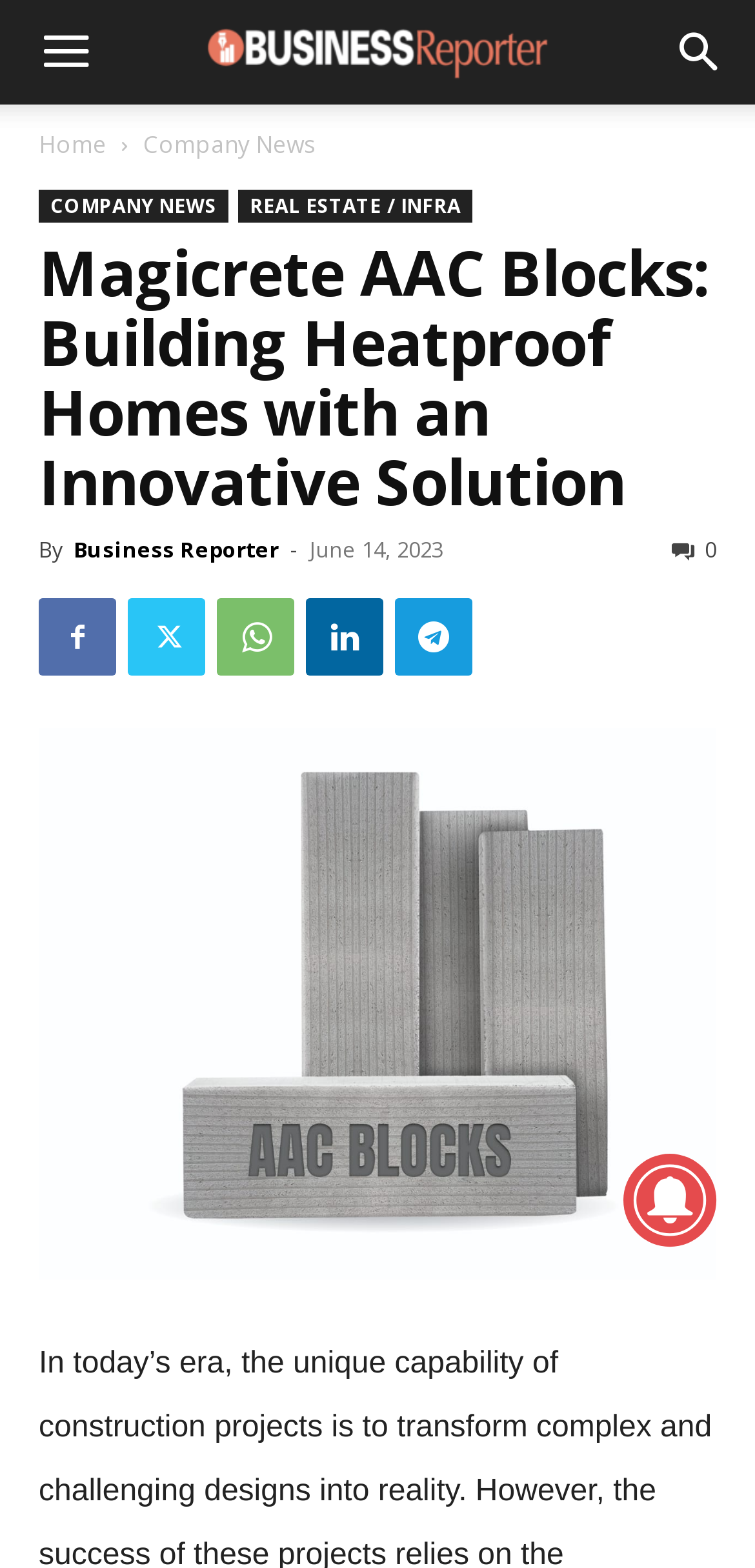Identify the bounding box coordinates of the element to click to follow this instruction: 'Search for something'. Ensure the coordinates are four float values between 0 and 1, provided as [left, top, right, bottom].

[0.856, 0.0, 1.0, 0.067]